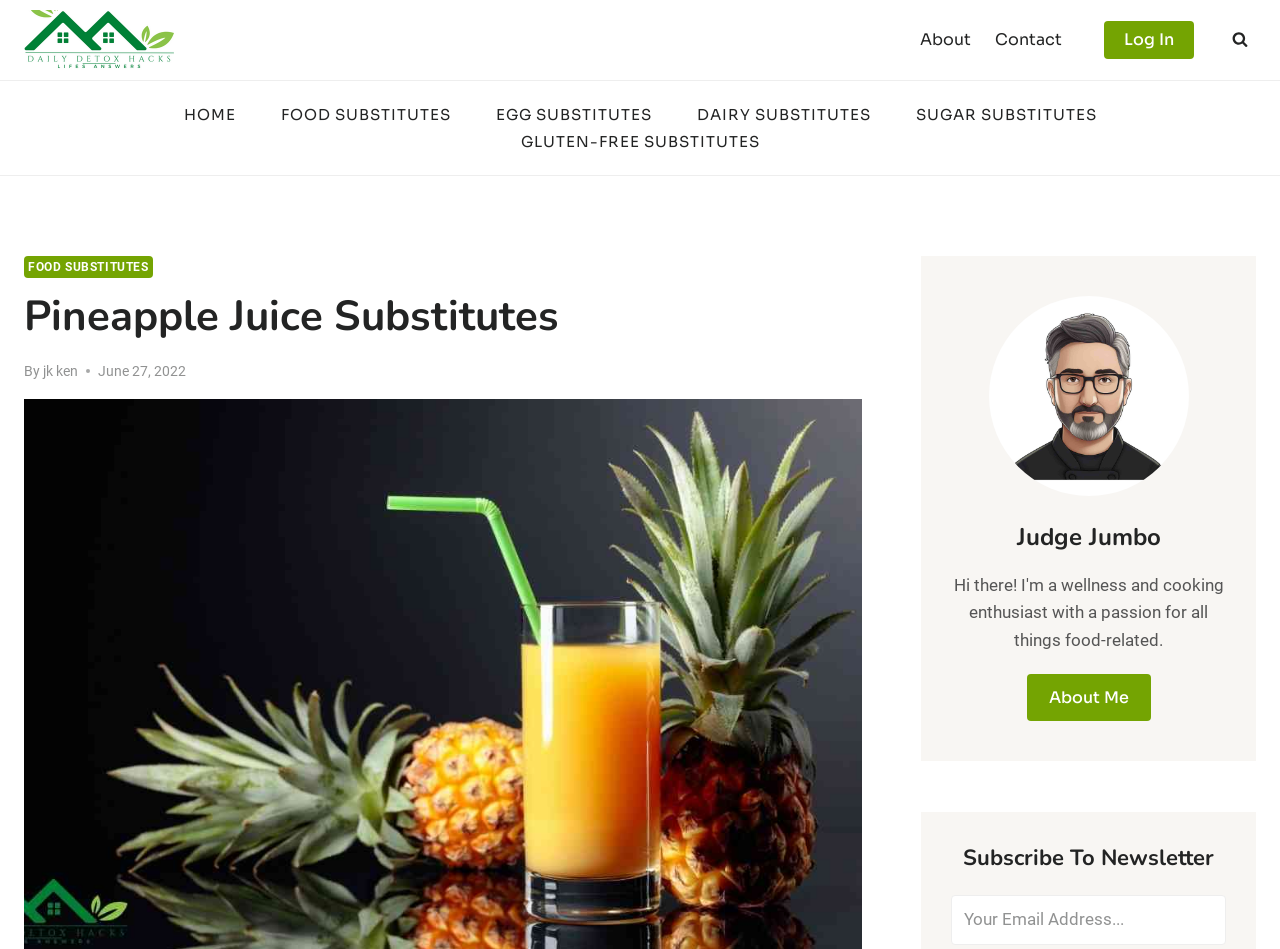Specify the bounding box coordinates of the element's area that should be clicked to execute the given instruction: "Add to cart". The coordinates should be four float numbers between 0 and 1, i.e., [left, top, right, bottom].

None